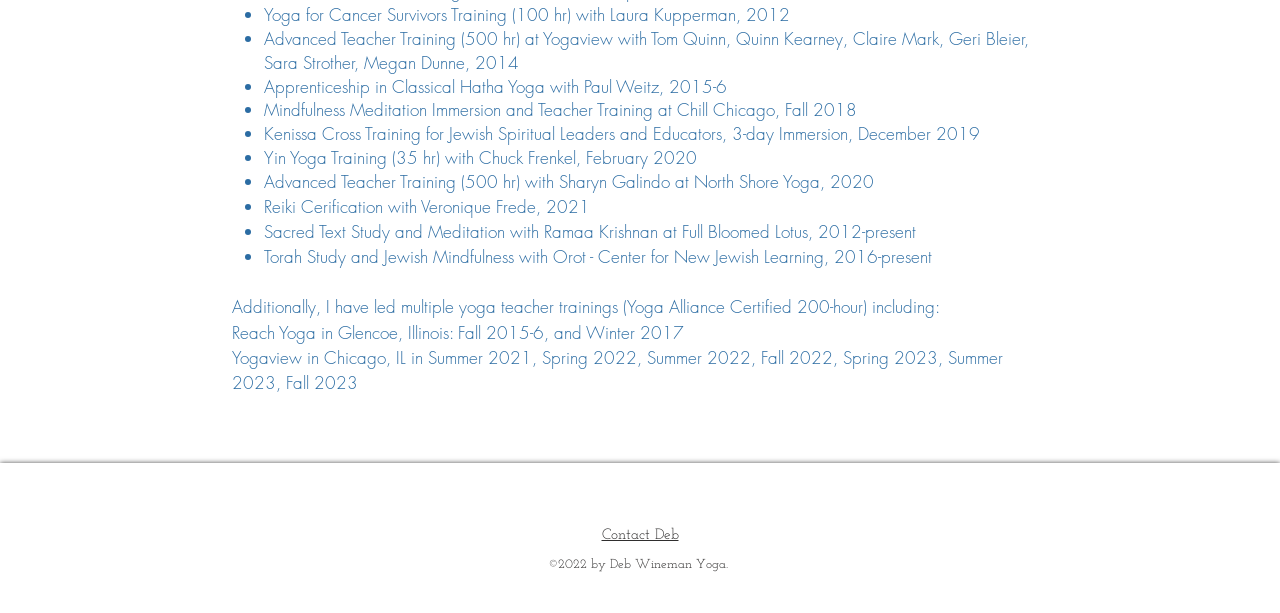Using the details in the image, give a detailed response to the question below:
What social media platforms does the person have a presence on?

The webpage has a 'Social Bar' section that lists links to the person's Instagram, Facebook, and LinkedIn profiles.